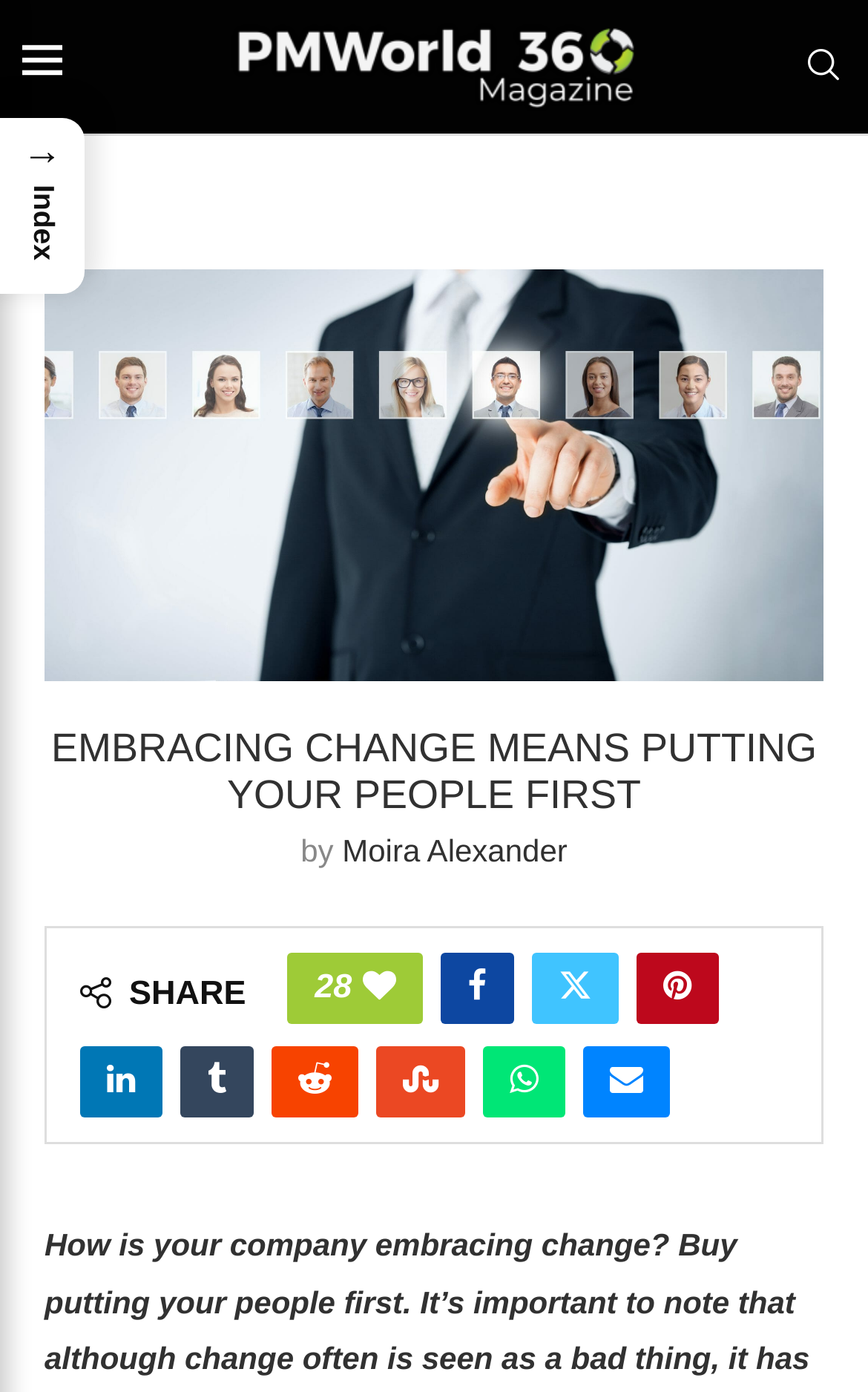Respond with a single word or short phrase to the following question: 
How many sharing options are available?

9